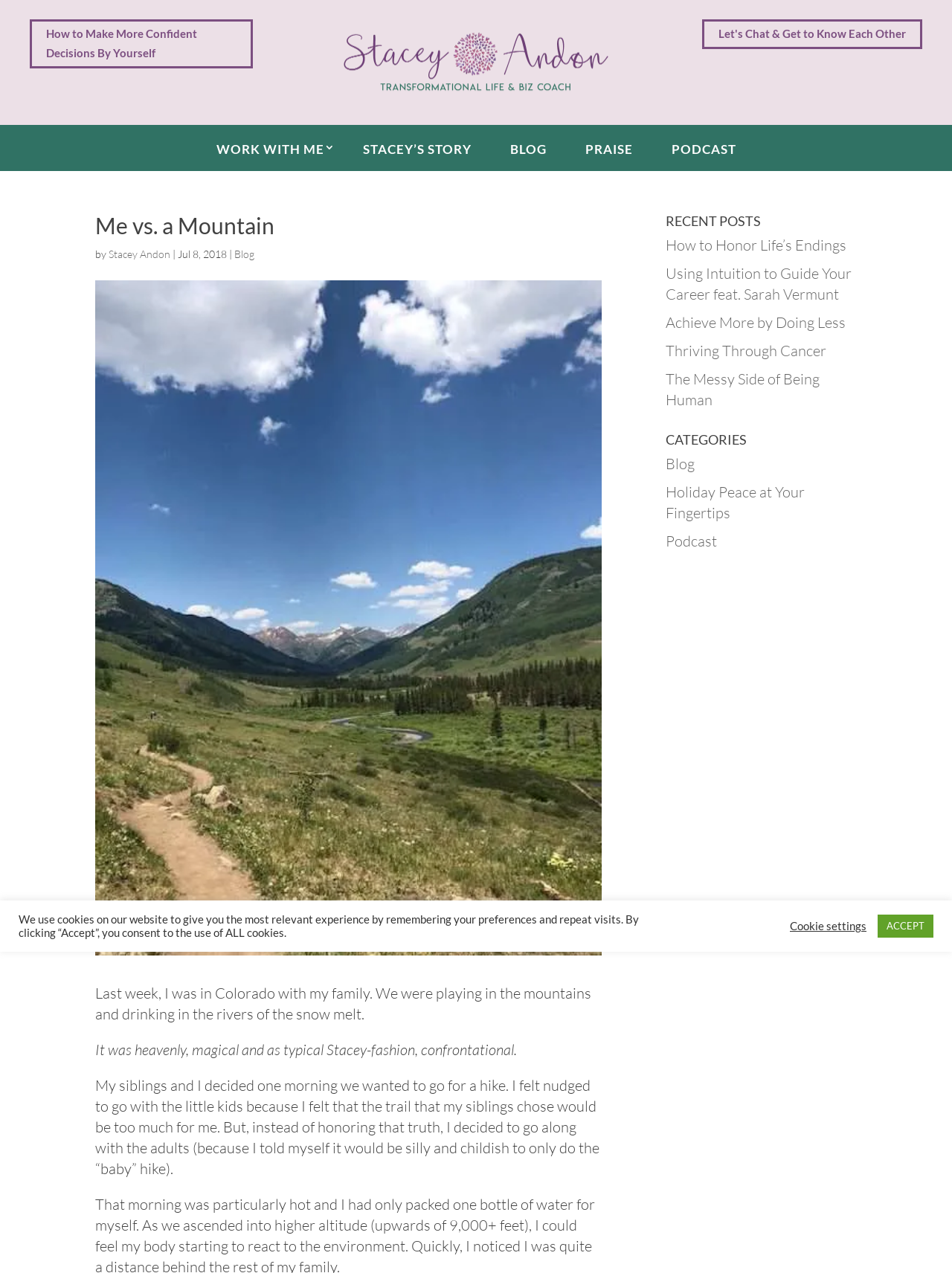Explain in detail what you observe on this webpage.

This webpage is about Stacey Andon, a Master-Certified Life Coach, who wants to help individuals create a life they love. At the top of the page, there are three links: "How to Make More Confident Decisions By Yourself", an empty link, and "Let's Chat & Get to Know Each Other". Below these links, there is a prominent heading "WORK WITH ME" followed by four links: "STACEY'S STORY", "BLOG", "PRAISE", and "PODCAST".

The main content of the page is a blog post titled "Me vs. a Mountain" by Stacey Andon, dated July 8, 2018. The post is divided into three paragraphs, describing Stacey's experience hiking in Colorado with her family. The text is written in a conversational tone, sharing Stacey's personal thoughts and feelings about the experience.

To the right of the blog post, there are two sections: "RECENT POSTS" and "CATEGORIES". The "RECENT POSTS" section lists five links to other blog posts, including "How to Honor Life's Endings" and "The Messy Side of Being Human". The "CATEGORIES" section lists three links: "Blog", "Holiday Peace at Your Fingertips", and "Podcast".

At the bottom of the page, there is a notification about the use of cookies on the website, with options to adjust cookie settings or accept all cookies.